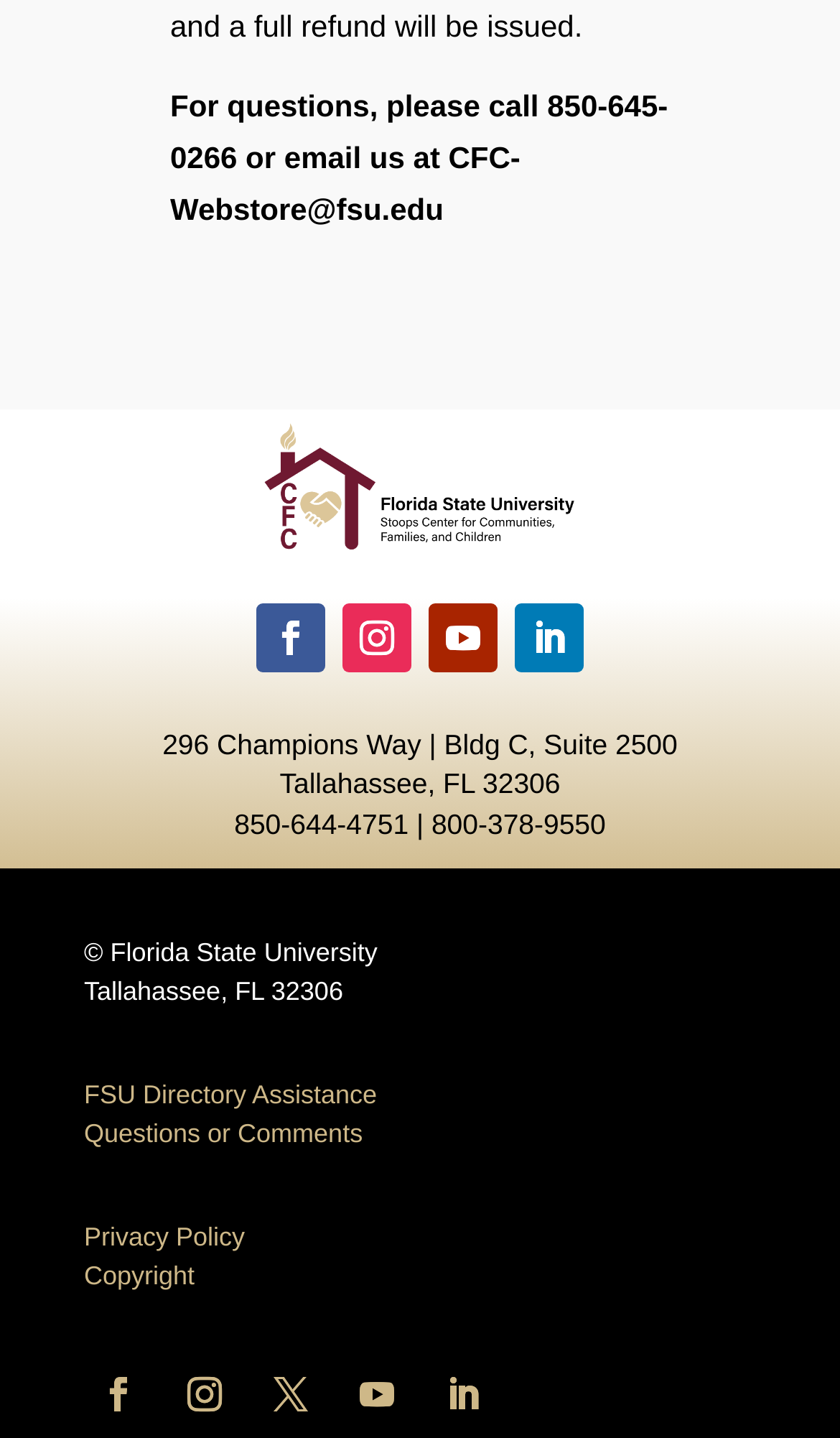Specify the bounding box coordinates of the area to click in order to execute this command: 'call for questions'. The coordinates should consist of four float numbers ranging from 0 to 1, and should be formatted as [left, top, right, bottom].

[0.203, 0.062, 0.795, 0.157]